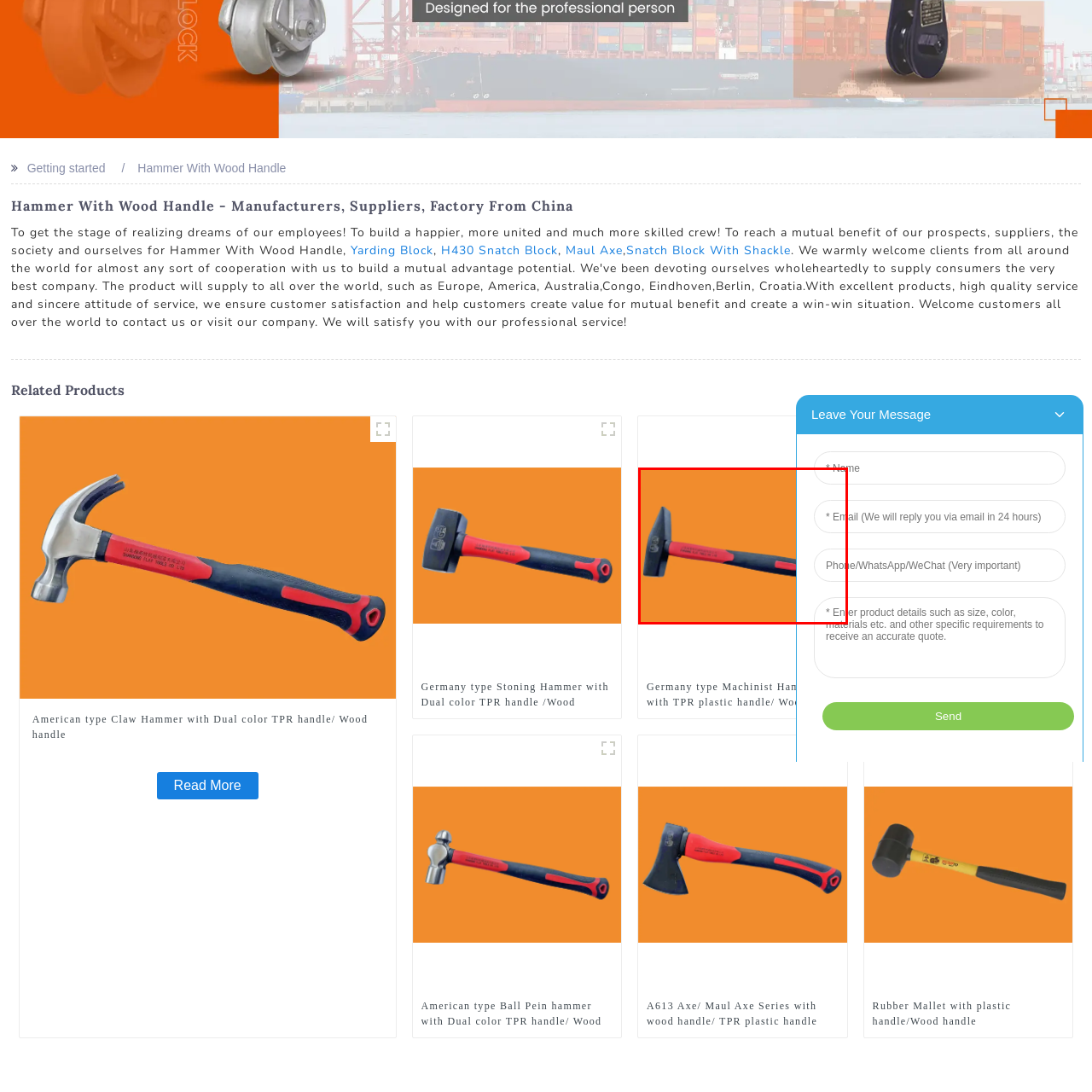Thoroughly describe the scene captured inside the red-bordered section of the image.

The image features a Germany type Machinist Hammer, characterized by its sturdy design and dual-color handle made from TPR plastic. The hammer showcases a robust metal head, ideal for various machining tasks, emphasizing both durability and functionality. The handle is ergonomically shaped for a comfortable grip, ensuring ease of use during extended periods of work. The background adds a vibrant orange hue, drawing attention to the tool's sleek silhouette and highlighting its practical appeal for both professionals and DIY enthusiasts.